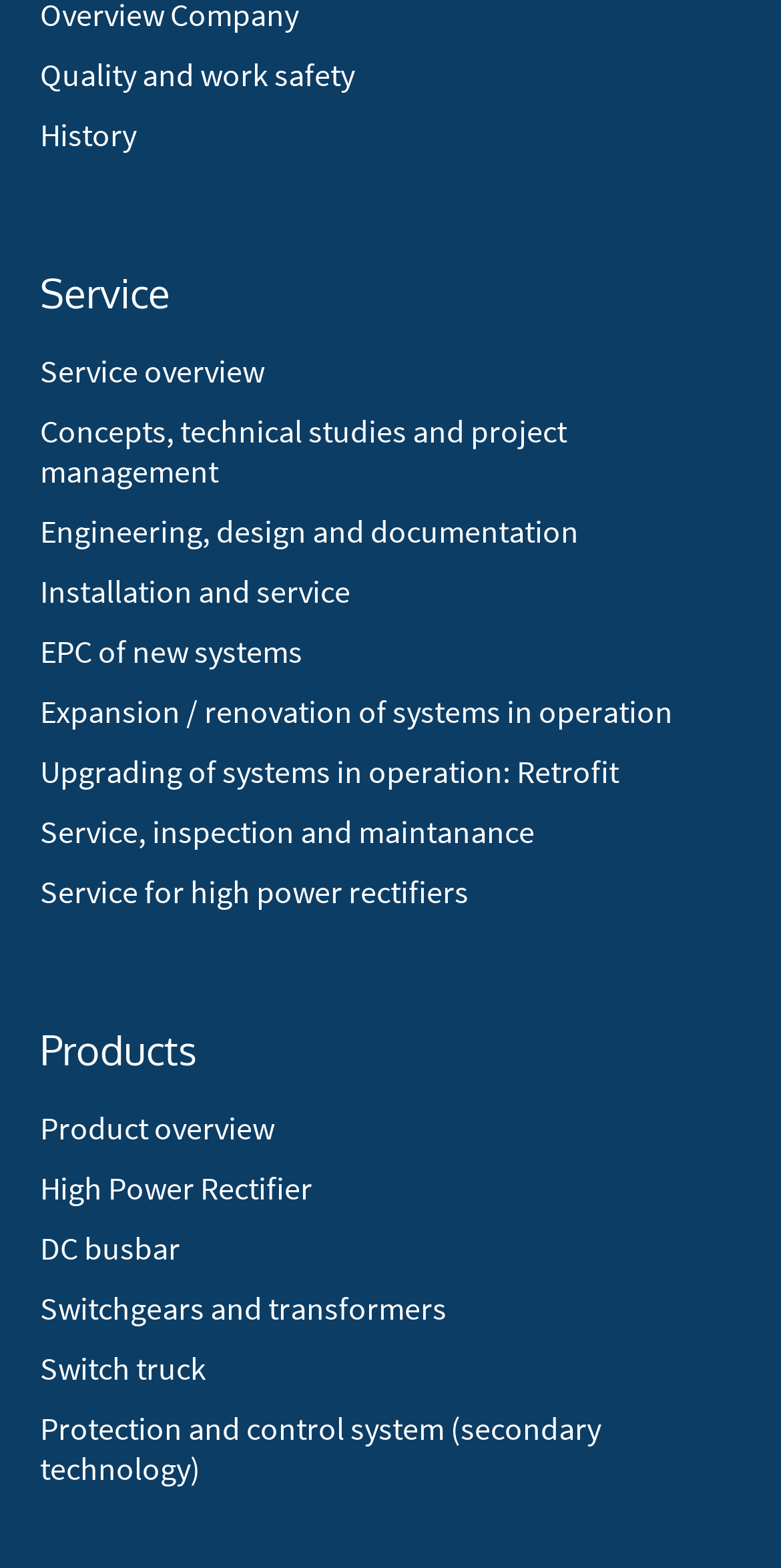Mark the bounding box of the element that matches the following description: "https://www.alfaforceequine.com/".

None